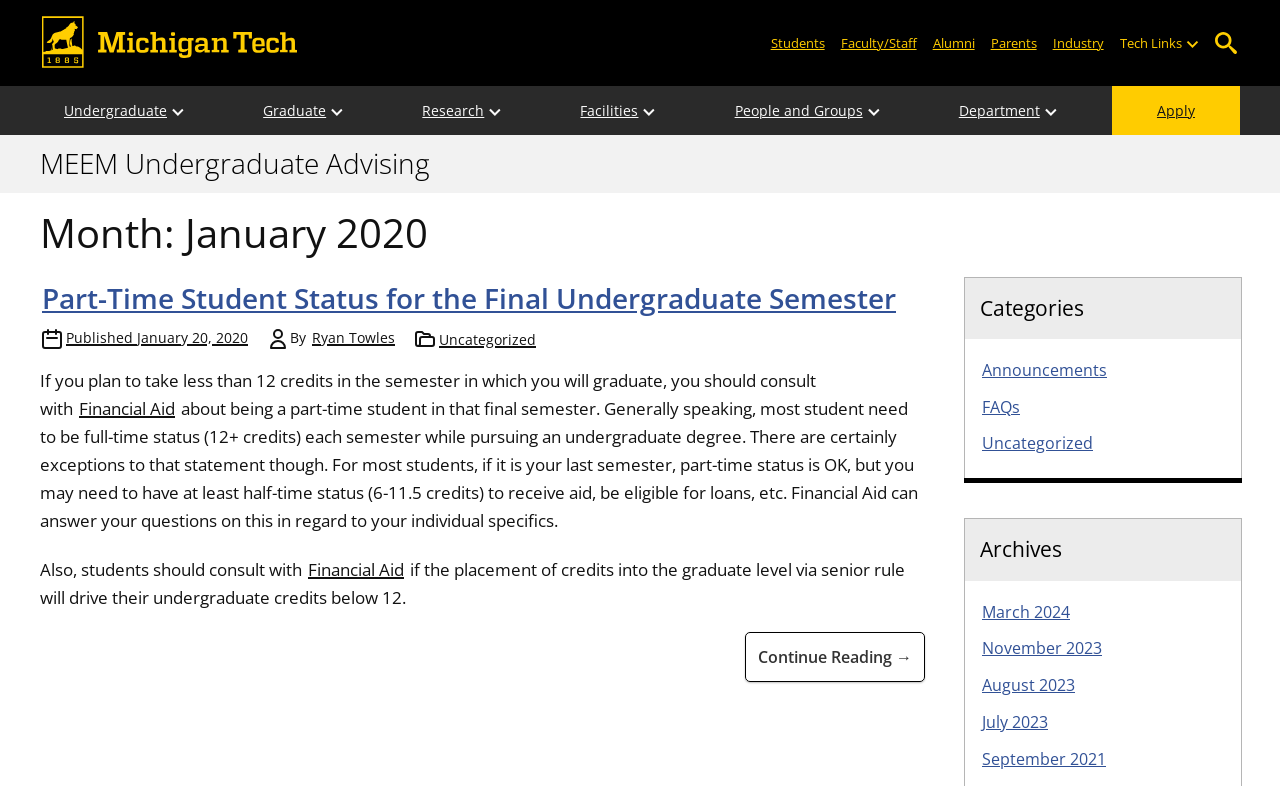Please identify the bounding box coordinates of the element I need to click to follow this instruction: "Open the search function".

[0.946, 0.036, 0.969, 0.073]